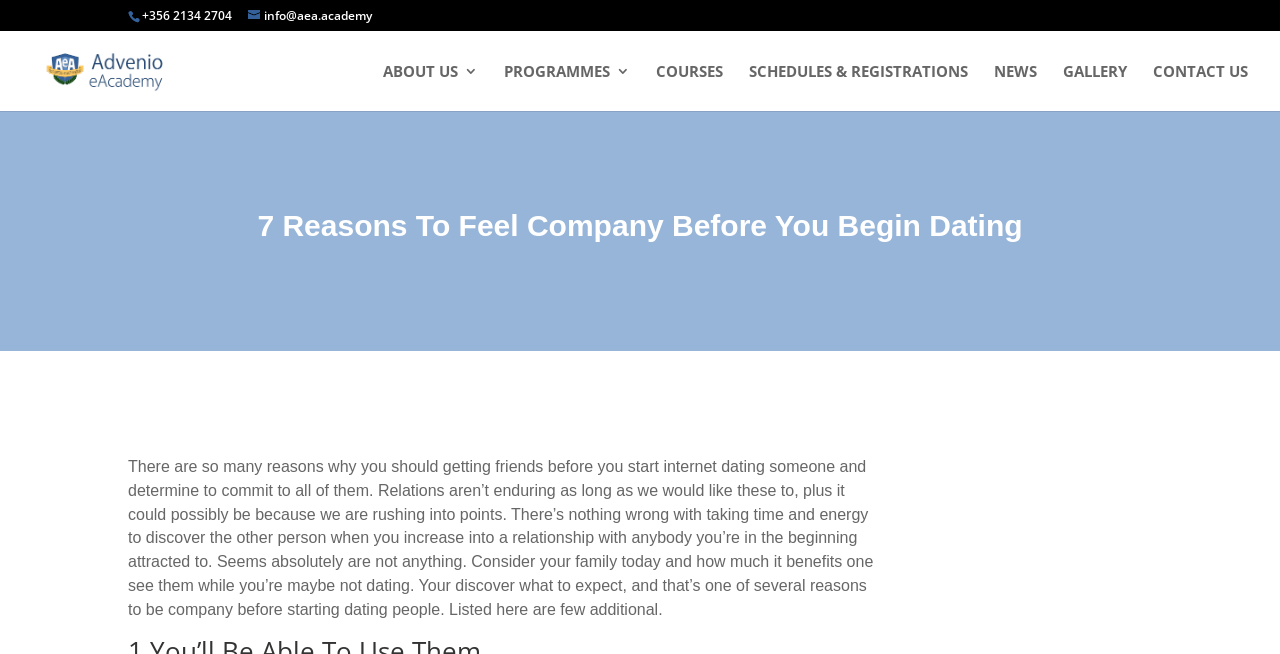Identify the bounding box coordinates of the area that should be clicked in order to complete the given instruction: "read the article about reasons to feel company before dating". The bounding box coordinates should be four float numbers between 0 and 1, i.e., [left, top, right, bottom].

[0.1, 0.7, 0.682, 0.945]